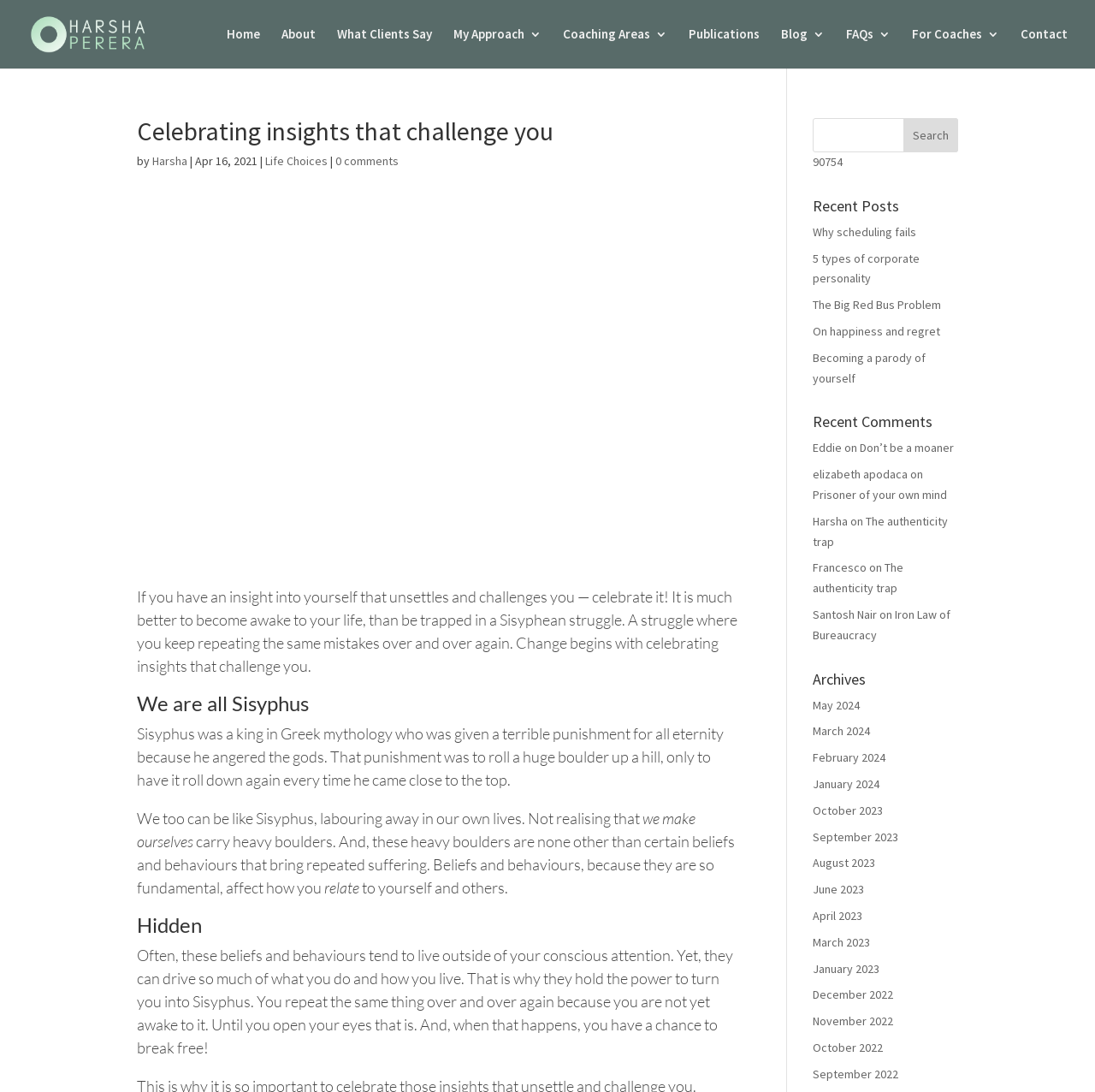Bounding box coordinates are specified in the format (top-left x, top-left y, bottom-right x, bottom-right y). All values are floating point numbers bounded between 0 and 1. Please provide the bounding box coordinate of the region this sentence describes: January 2023

[0.742, 0.88, 0.803, 0.894]